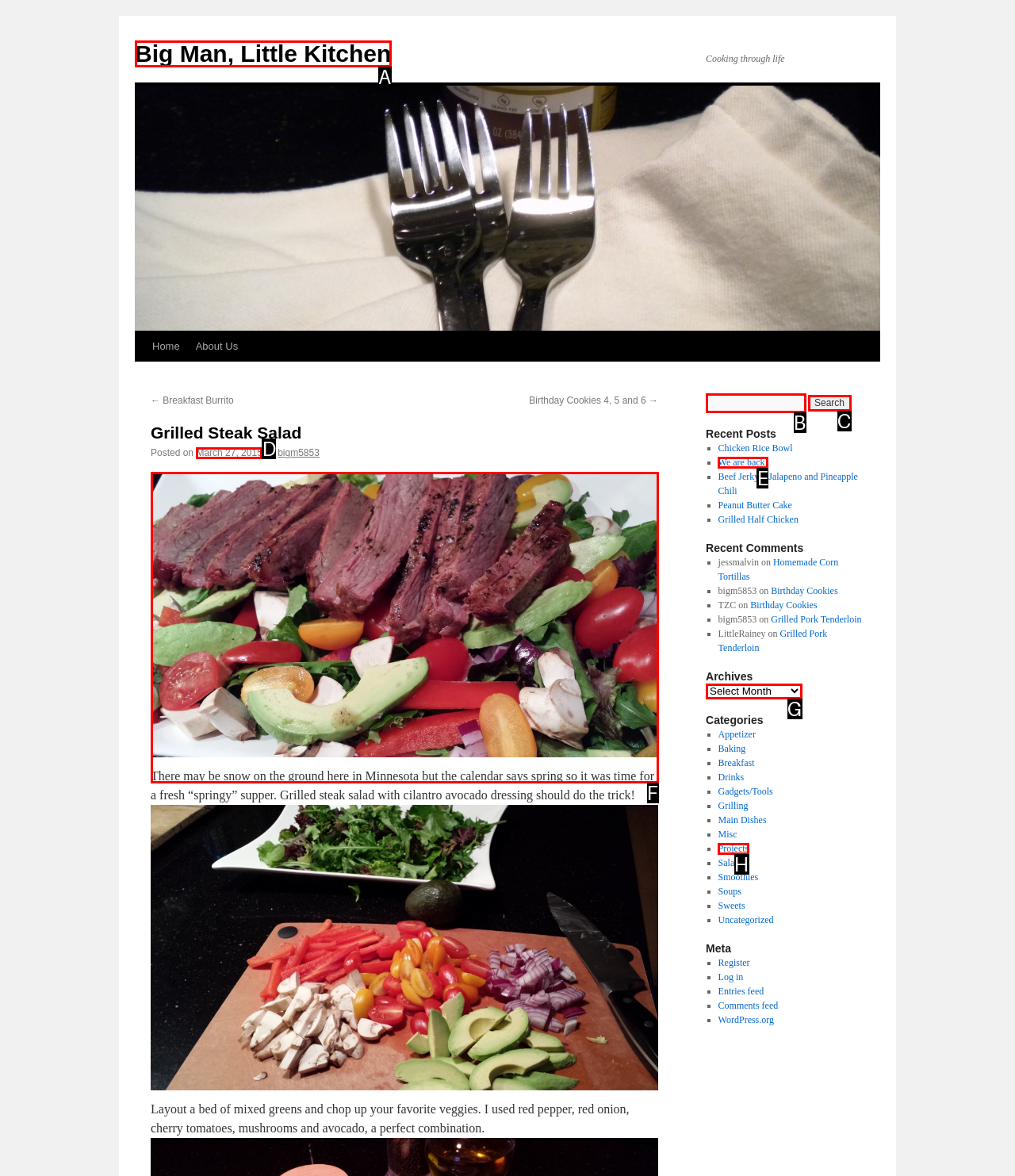Tell me which one HTML element best matches the description: Big Man, Little Kitchen Answer with the option's letter from the given choices directly.

A